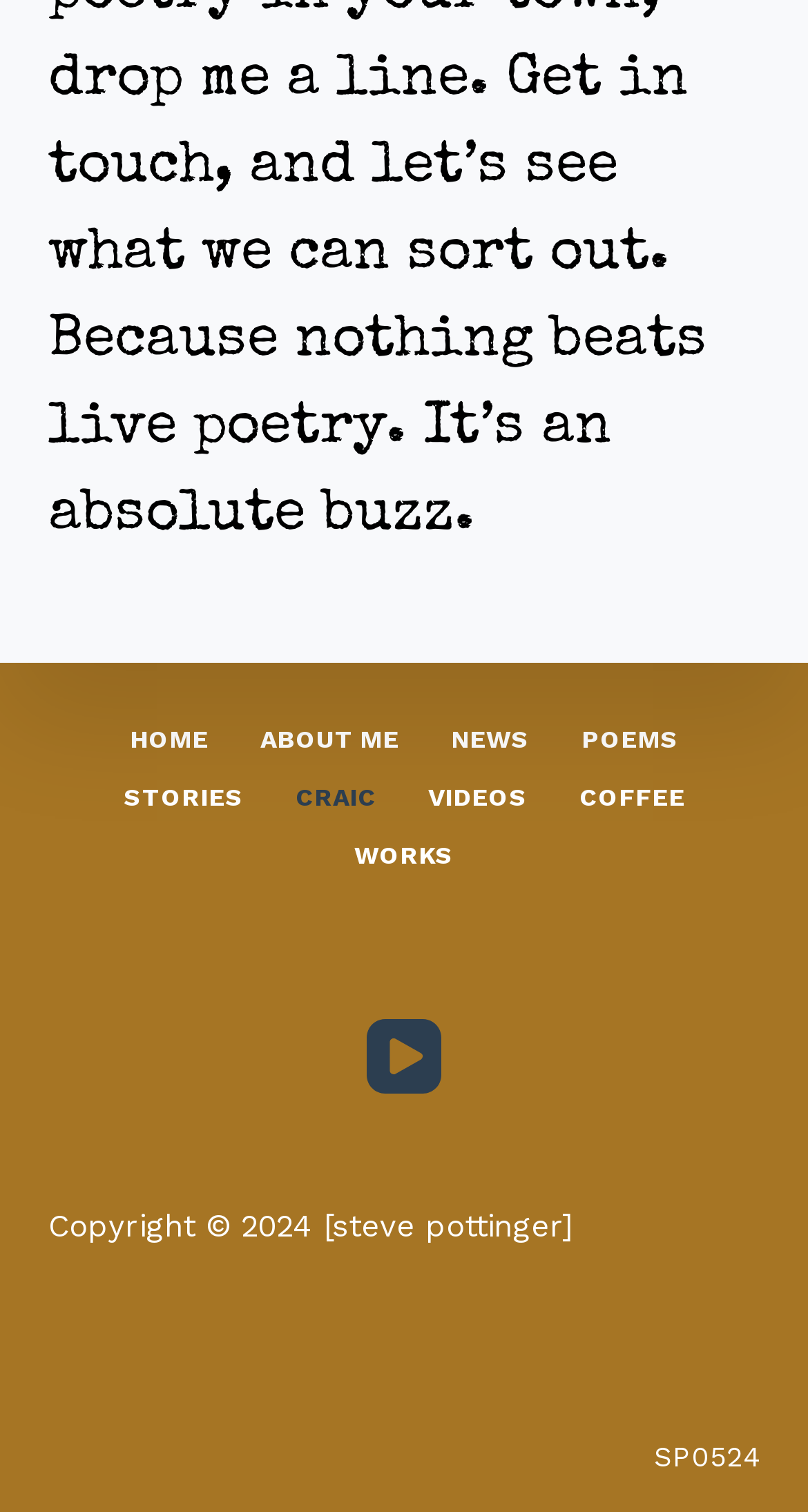Provide a short answer to the following question with just one word or phrase: What is the name of the YouTube link in the footer?

YouTube